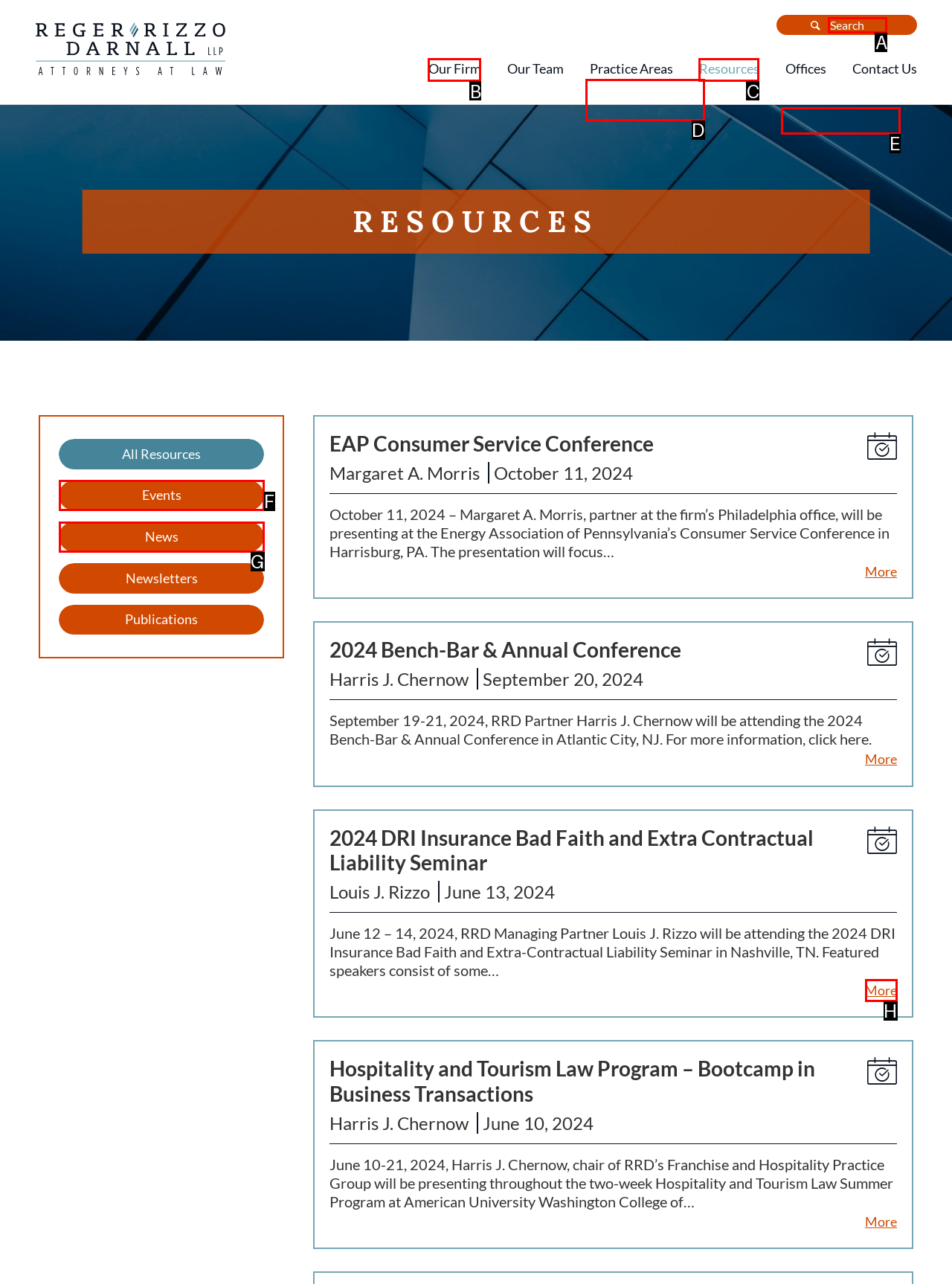From the options provided, determine which HTML element best fits the description: parent_node:  name="s" placeholder="Search". Answer with the correct letter.

A